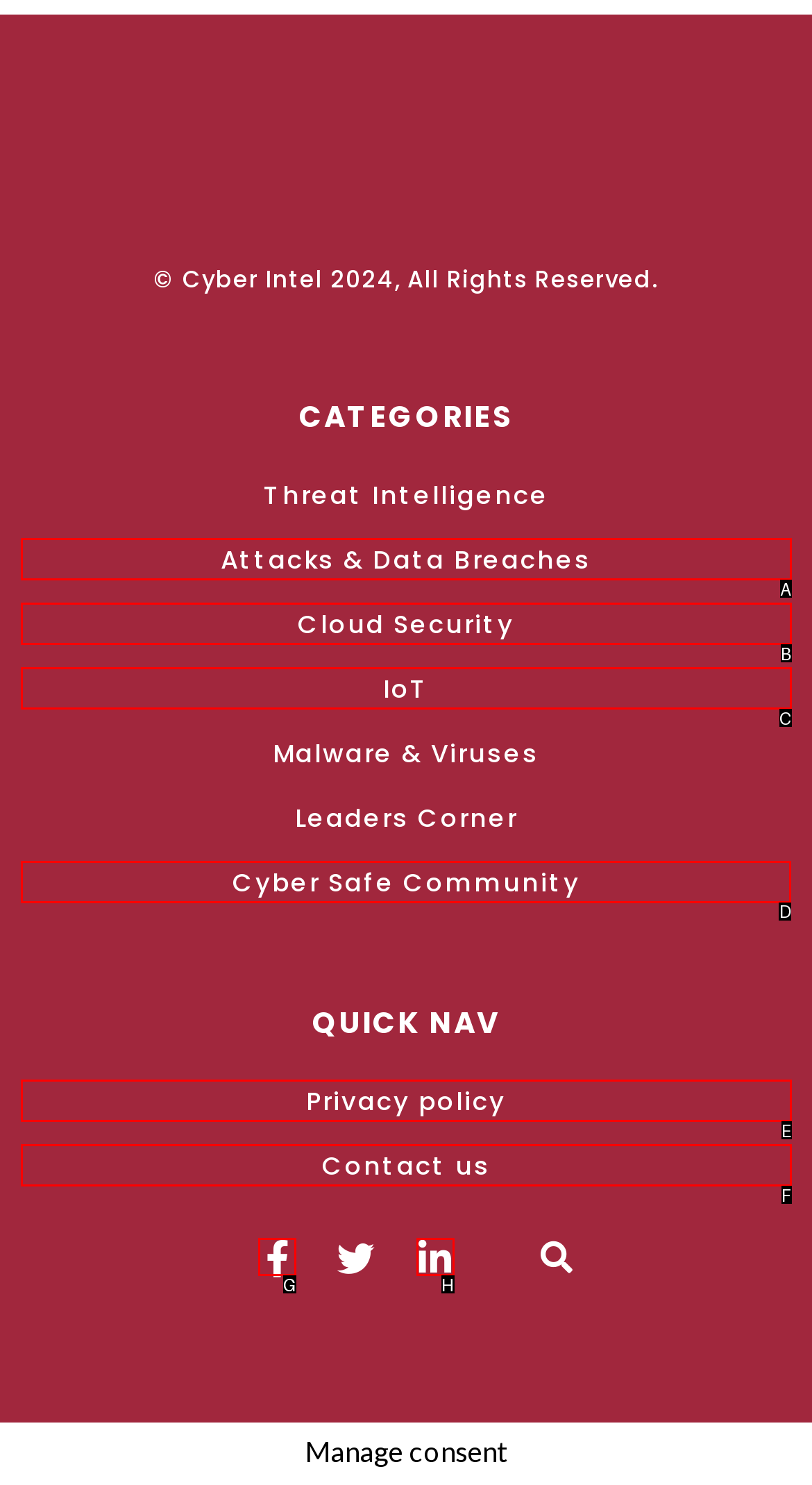Which HTML element should be clicked to complete the task: Go to the Cyber Safe Community page? Answer with the letter of the corresponding option.

D